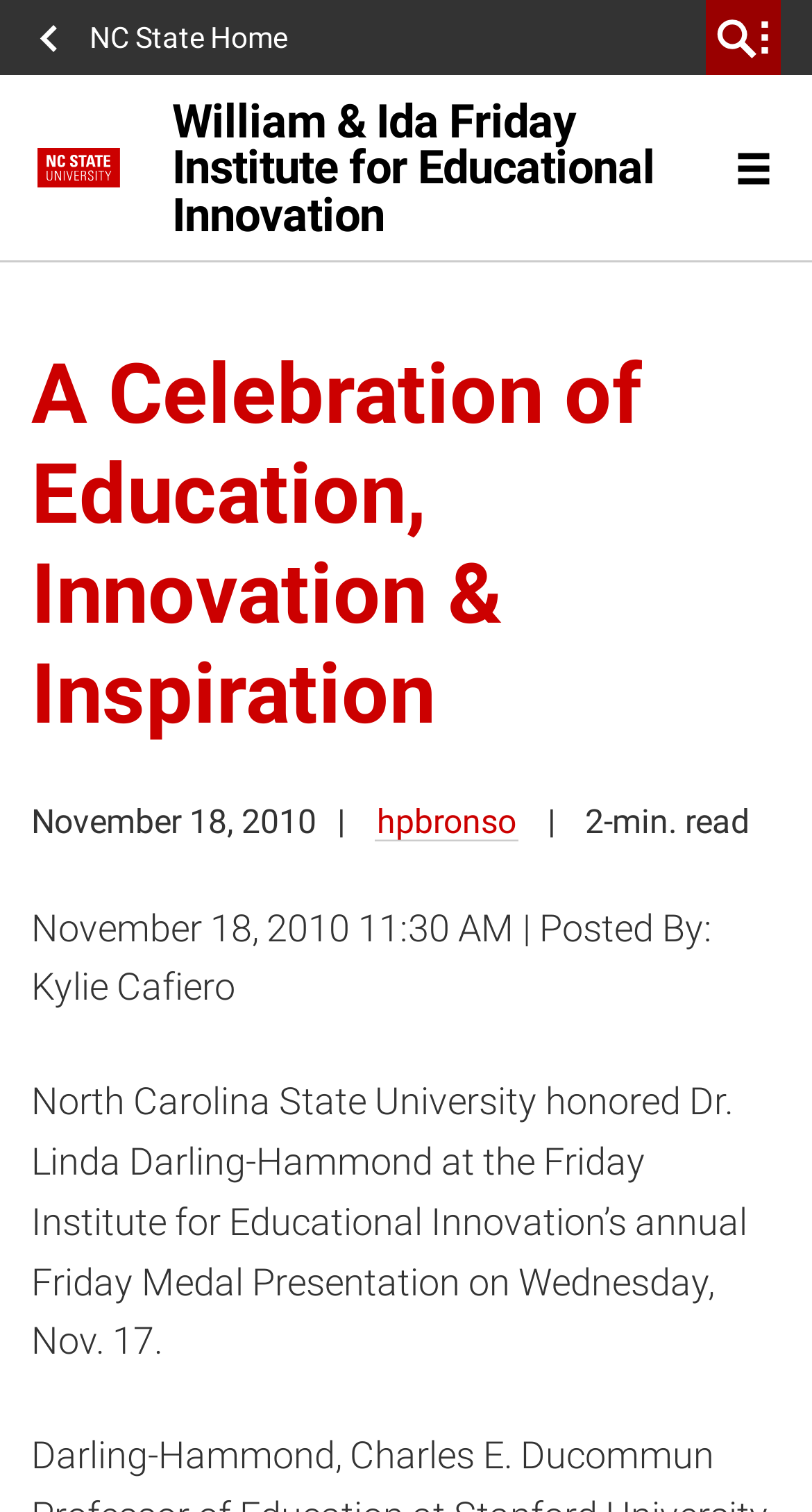Using the details in the image, give a detailed response to the question below:
What is the date of the event mentioned?

In the main content section, I found a static text element with the text 'Wednesday, Nov. 17', which suggests that the event mentioned took place on November 17.